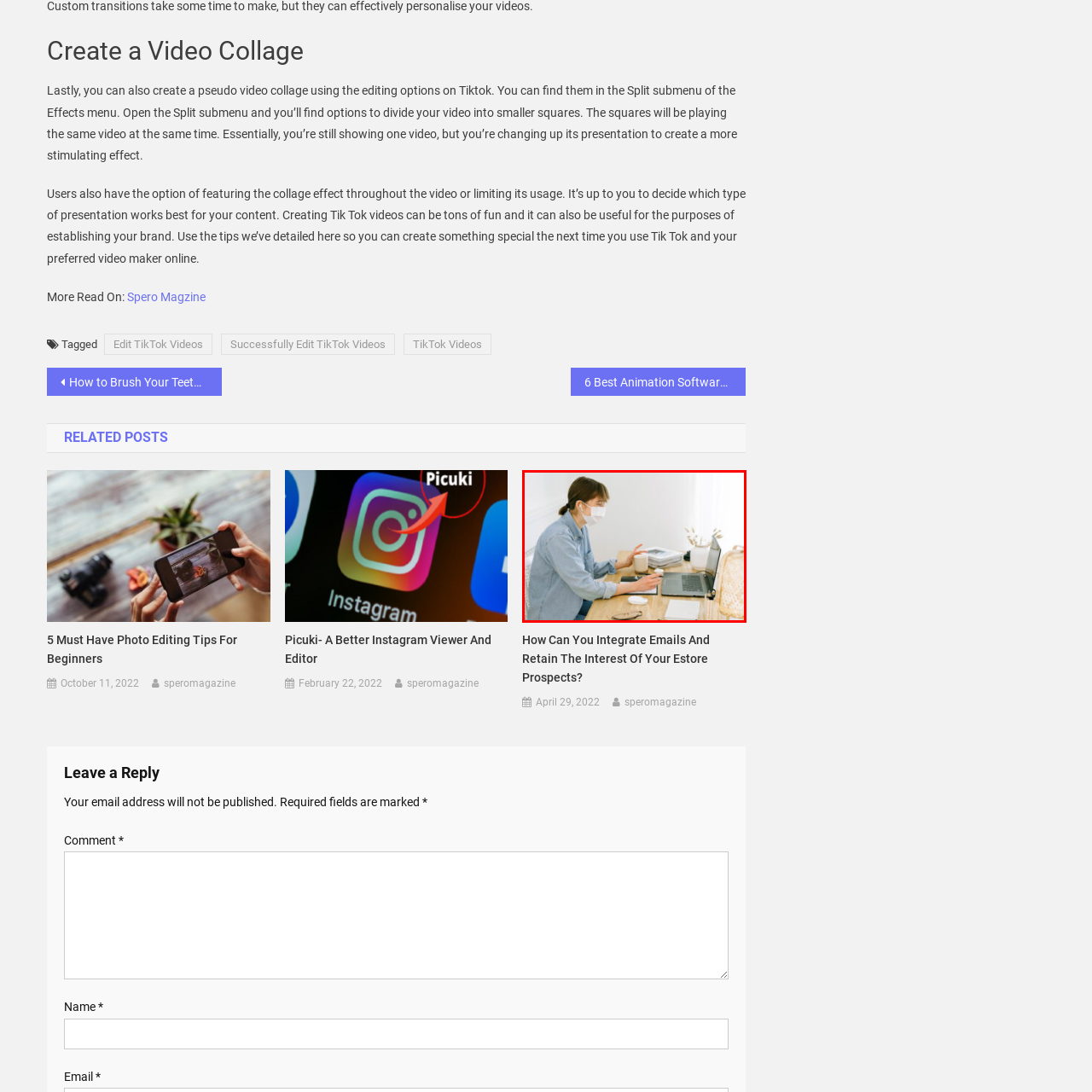Narrate the specific details and elements found within the red-bordered image.

The image depicts a woman seated at a wooden desk, wearing a face mask, as she engages in work on her laptop. She is dressed casually in a denim shirt, with her hair pulled back. In front of her, a white mug sits alongside a computer mouse, while a few notebooks and documents are stacked nearby. The workspace is illuminated by natural light streaming in through a window, creating a warm and inviting atmosphere. The setting conveys a blend of productivity and a personal touch, reflecting modern remote working conditions, particularly in a health-conscious environment.